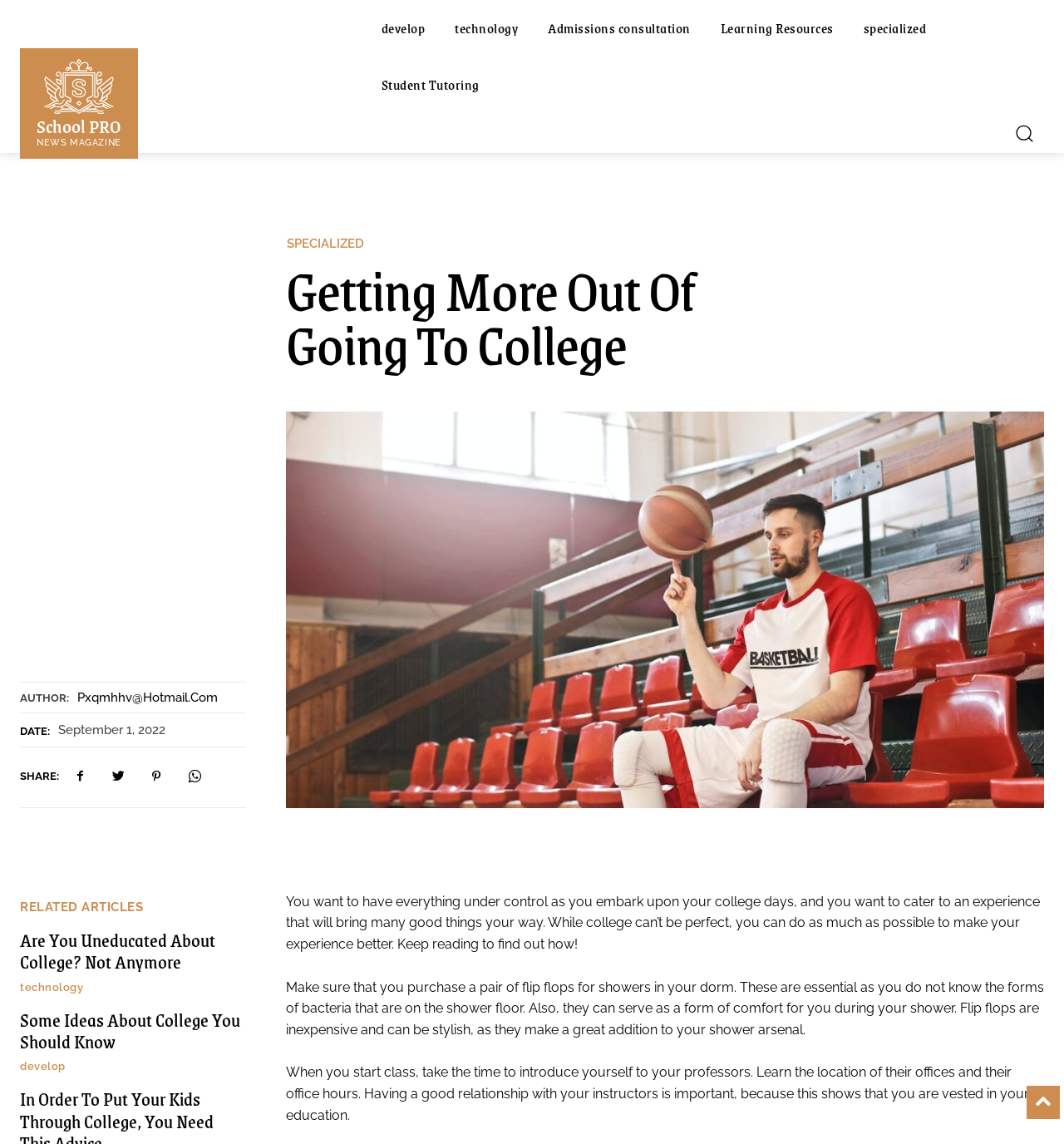Using the information in the image, could you please answer the following question in detail:
What is the date of the article?

The date of the article can be found in the section below the title, where it says 'DATE:' followed by the date 'September 1, 2022'.